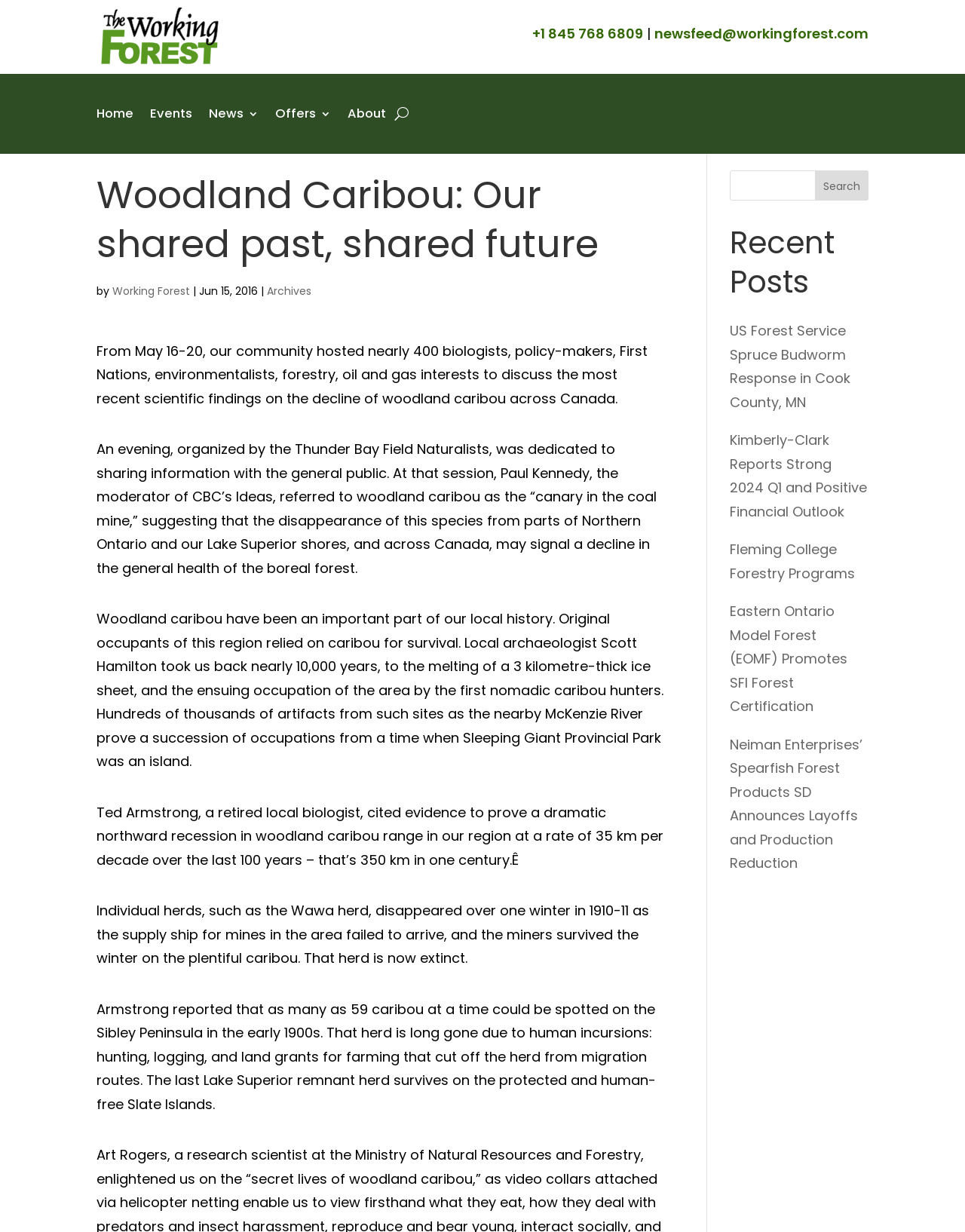Generate the text of the webpage's primary heading.

Woodland Caribou: Our shared past, shared future